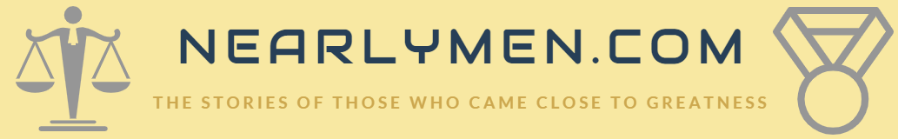What is the focus of the stories on the website?
Using the information presented in the image, please offer a detailed response to the question.

The caption states that the tagline of the website is 'THE STORIES OF THOSE WHO CAME CLOSE TO GREATNESS', indicating that the focus of the stories on the website is on individuals who have experienced significant near-successes.